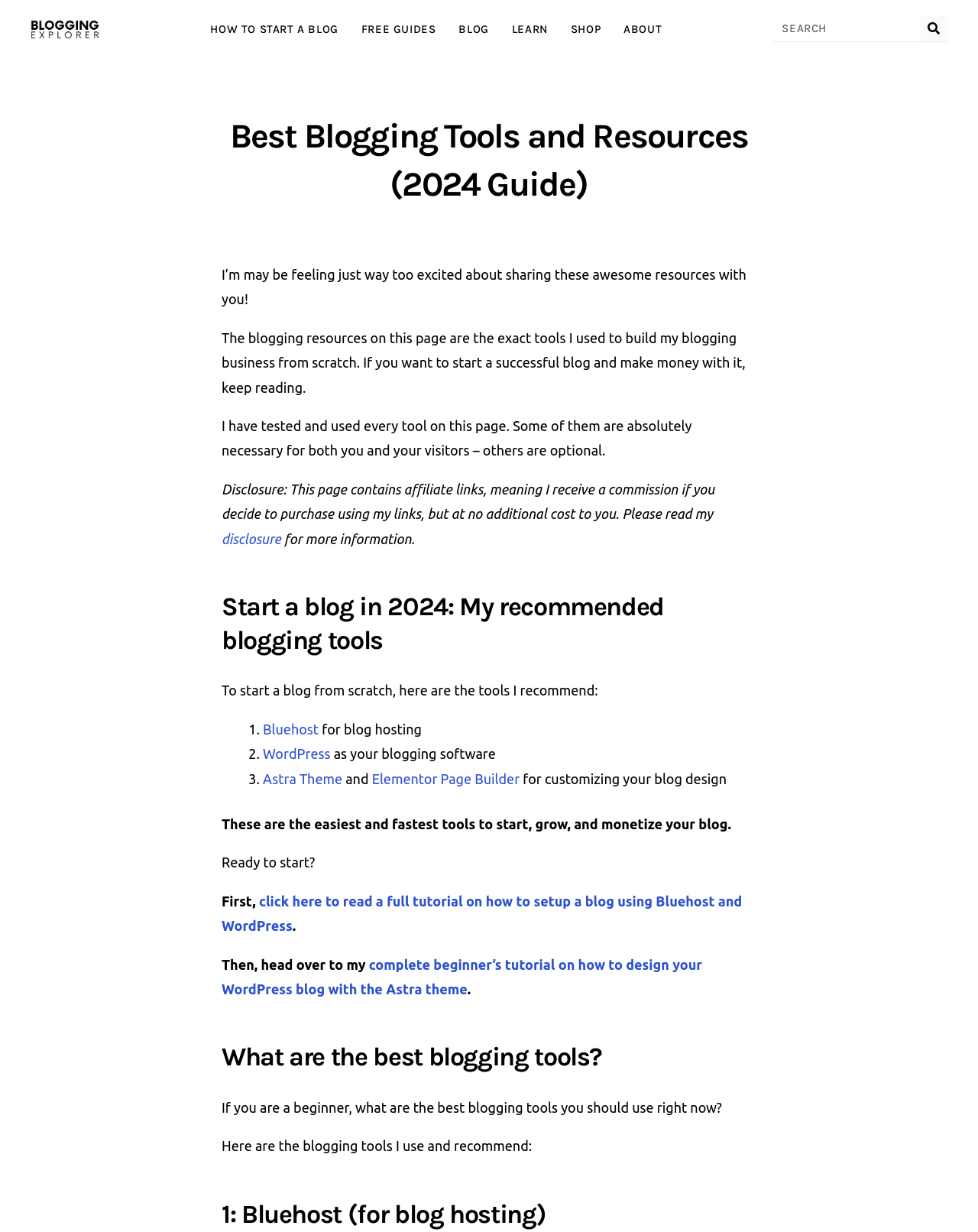Refer to the element description How to Start a Blog and identify the corresponding bounding box in the screenshot. Format the coordinates as (top-left x, top-left y, bottom-right x, bottom-right y) with values in the range of 0 to 1.

[0.215, 0.012, 0.346, 0.035]